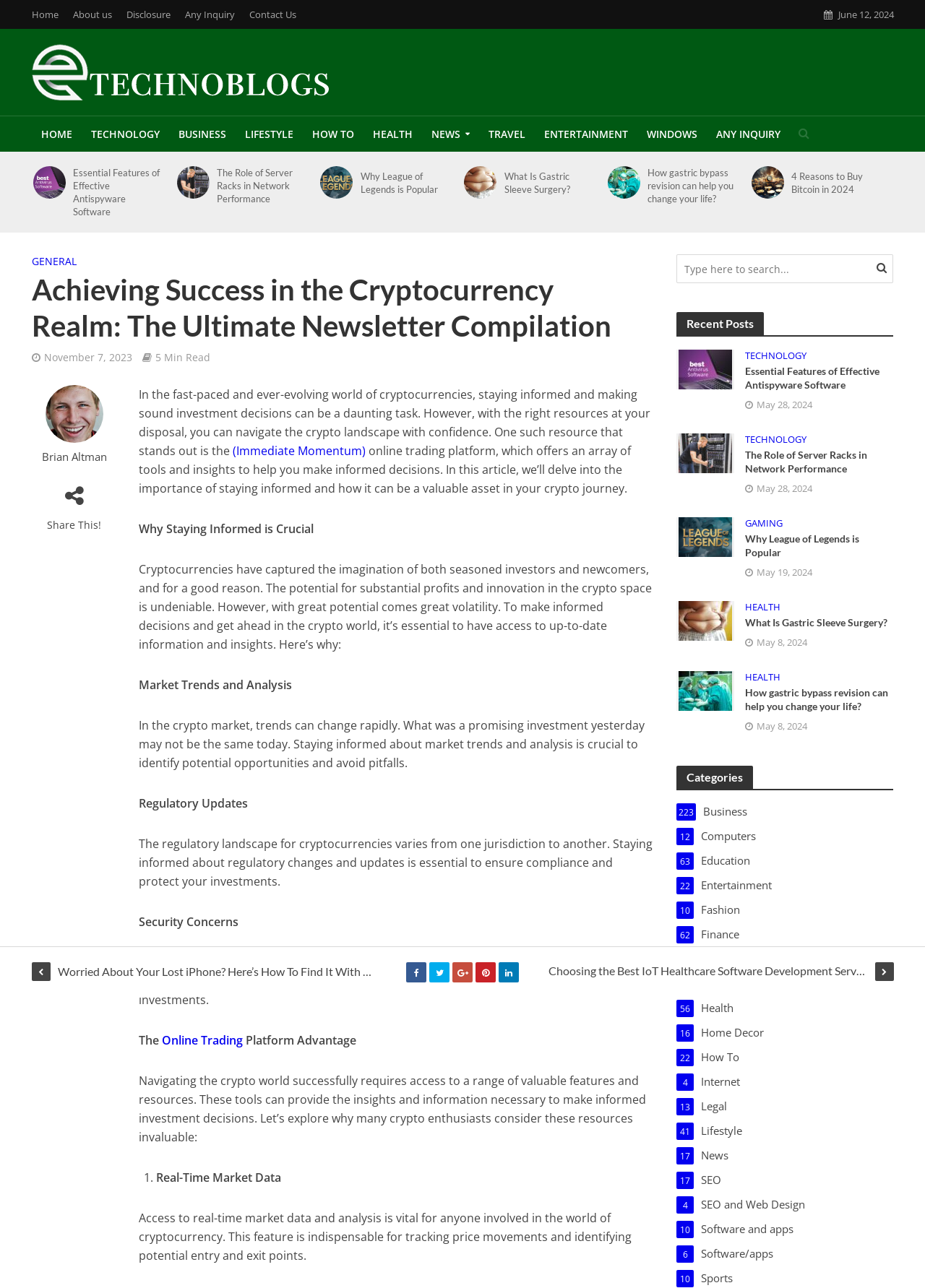Please give a one-word or short phrase response to the following question: 
How many links are present in the top navigation bar?

7